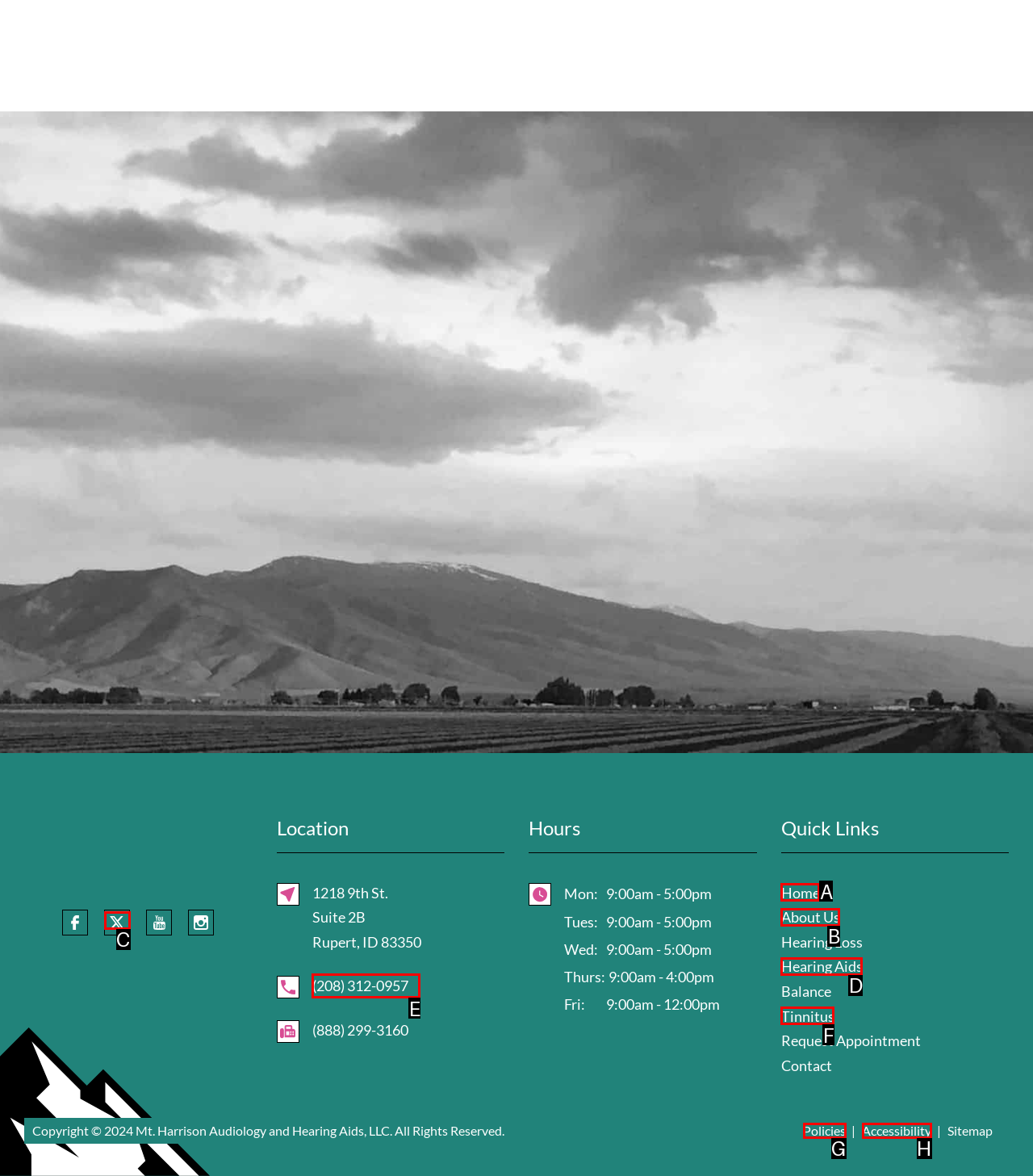Which HTML element should be clicked to complete the task: Call (208) 312-0957? Answer with the letter of the corresponding option.

E